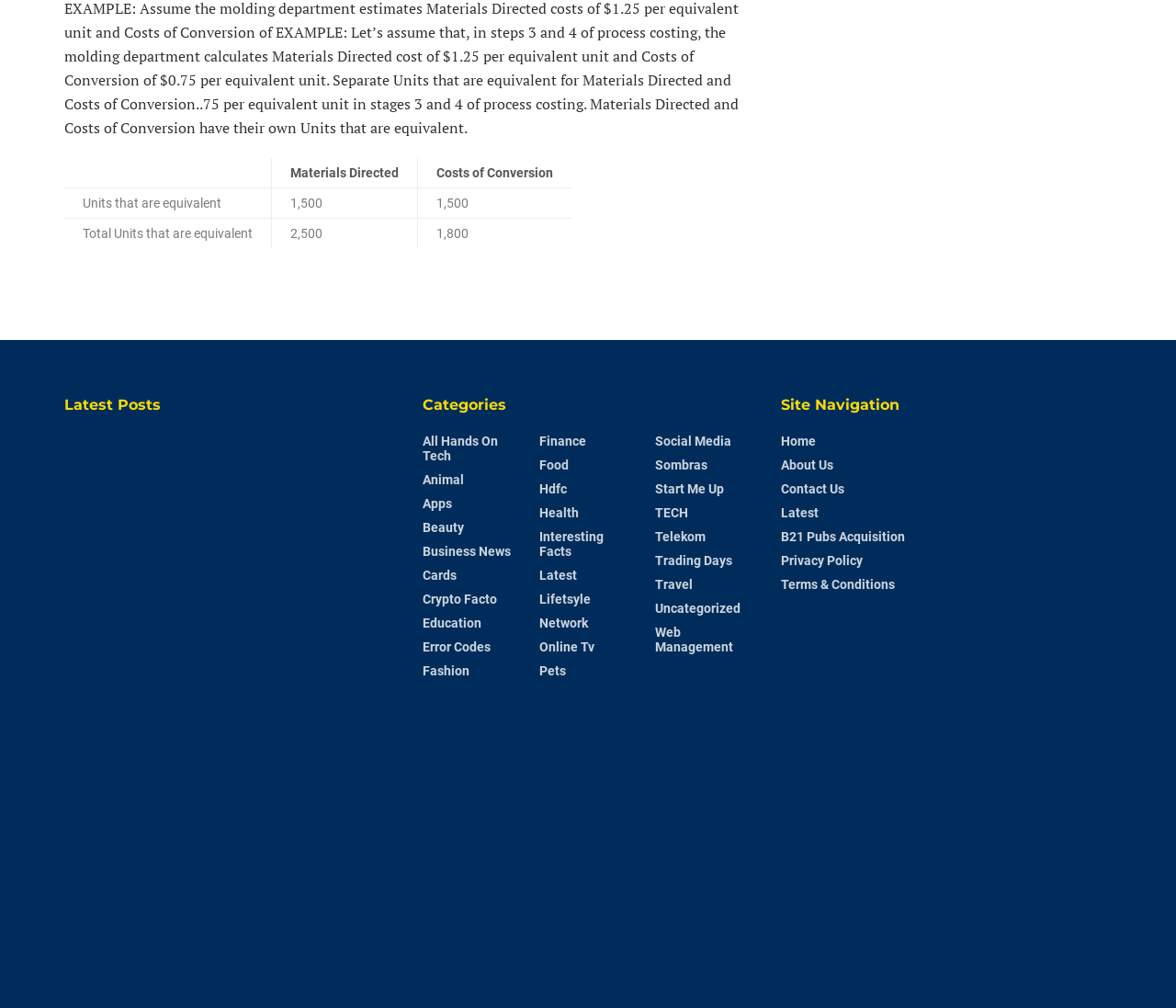Determine the bounding box coordinates in the format (top-left x, top-left y, bottom-right x, bottom-right y). Ensure all values are floating point numbers between 0 and 1. Identify the bounding box of the UI element described by: Home

[0.664, 0.43, 0.694, 0.445]